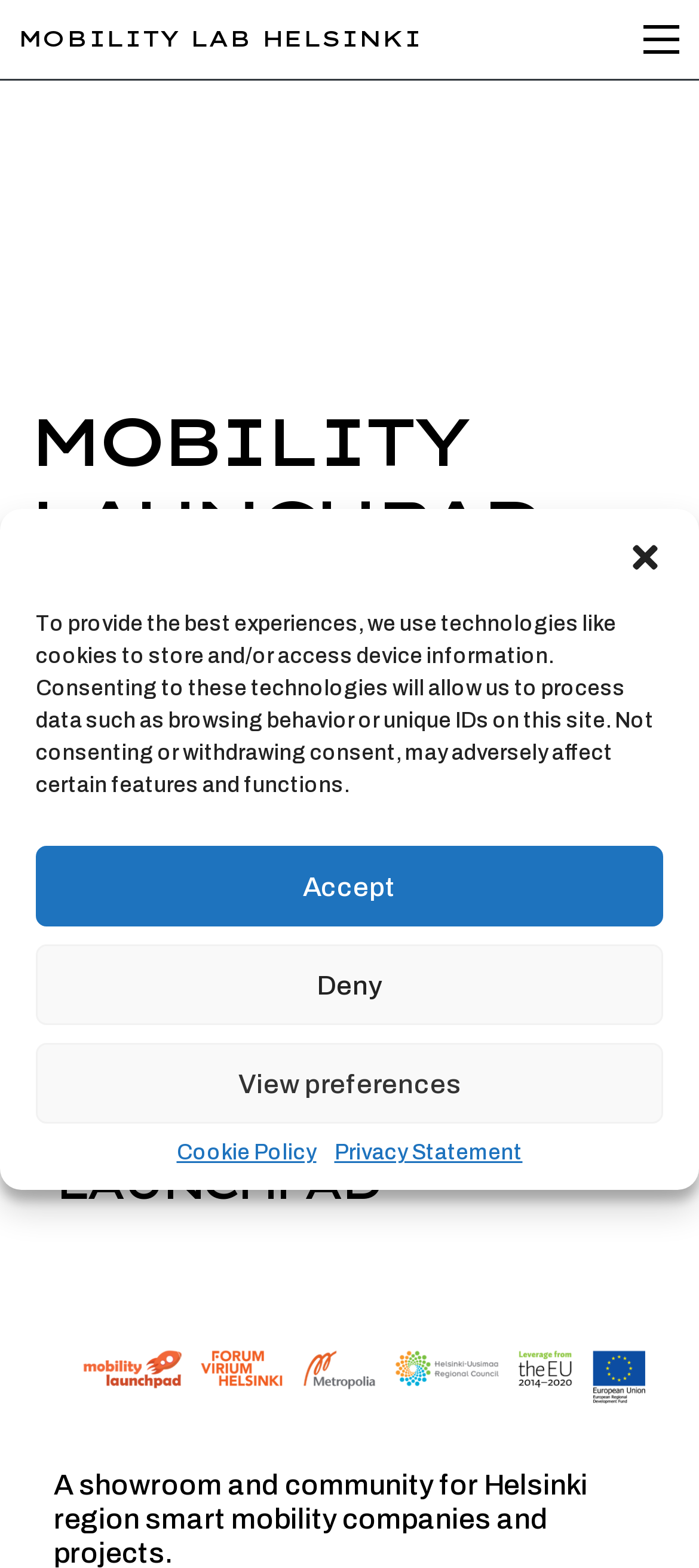Using the description "Mobility Lab Helsinki", locate and provide the bounding box of the UI element.

[0.026, 0.011, 0.603, 0.039]